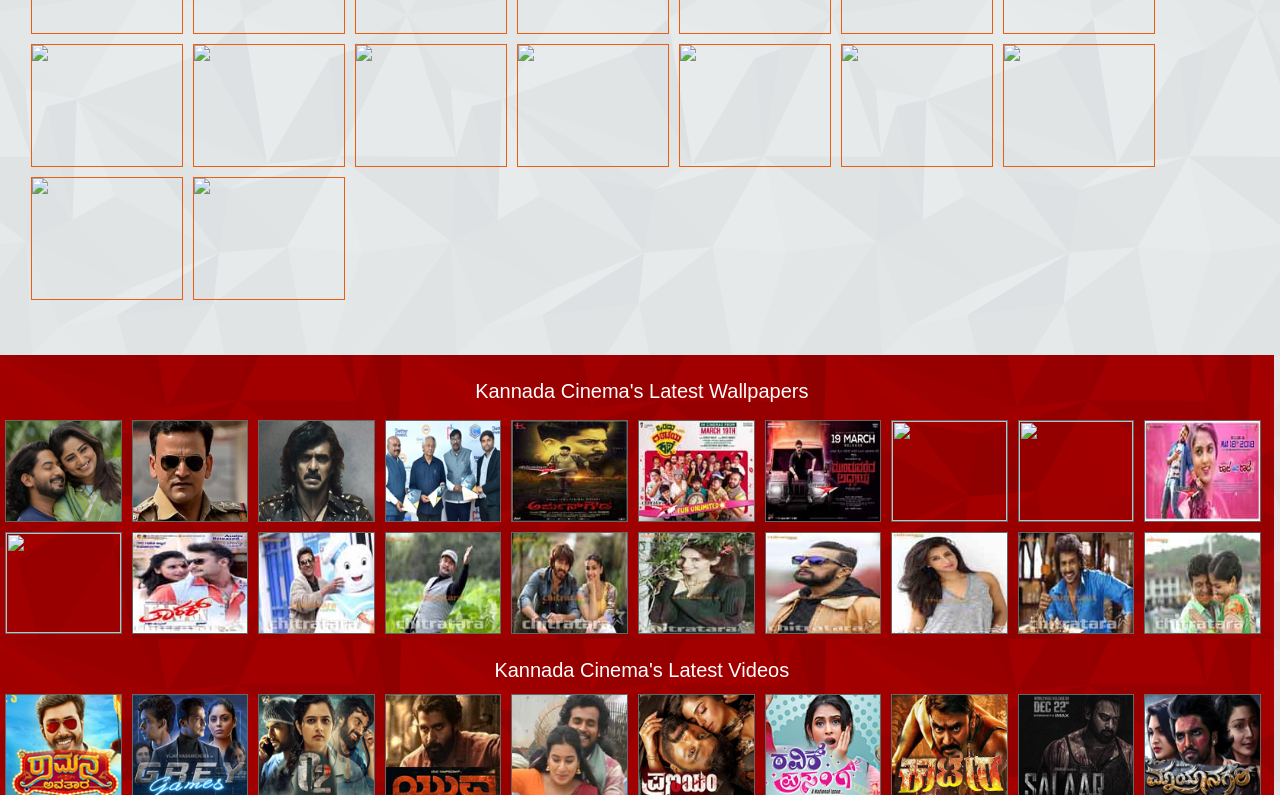For the given element description title="Rajendra Ponnappa", determine the bounding box coordinates of the UI element. The coordinates should follow the format (top-left x, top-left y, bottom-right x, bottom-right y) and be within the range of 0 to 1.

[0.697, 0.638, 0.787, 0.659]